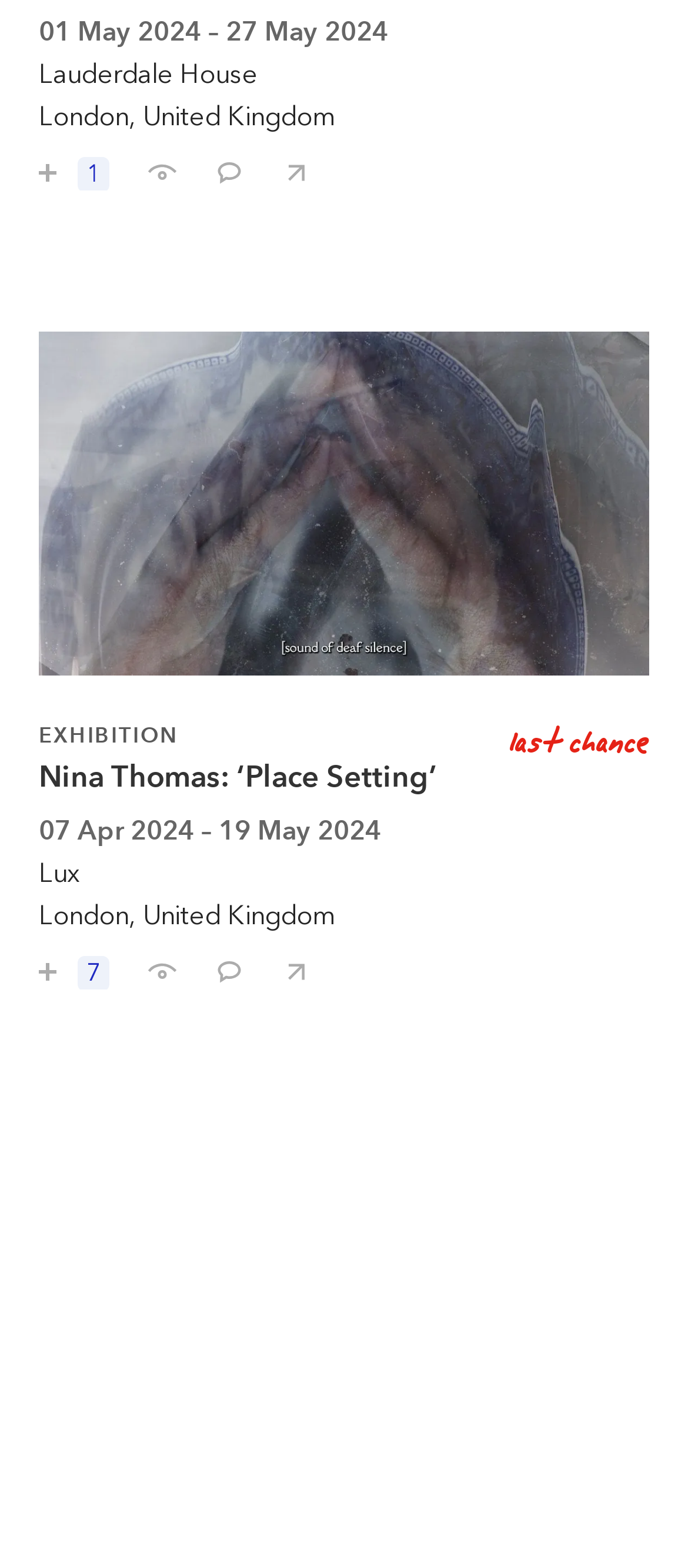Identify the bounding box for the UI element described as: "I've seen this". The coordinates should be four float numbers between 0 and 1, i.e., [left, top, right, bottom].

[0.185, 0.088, 0.282, 0.122]